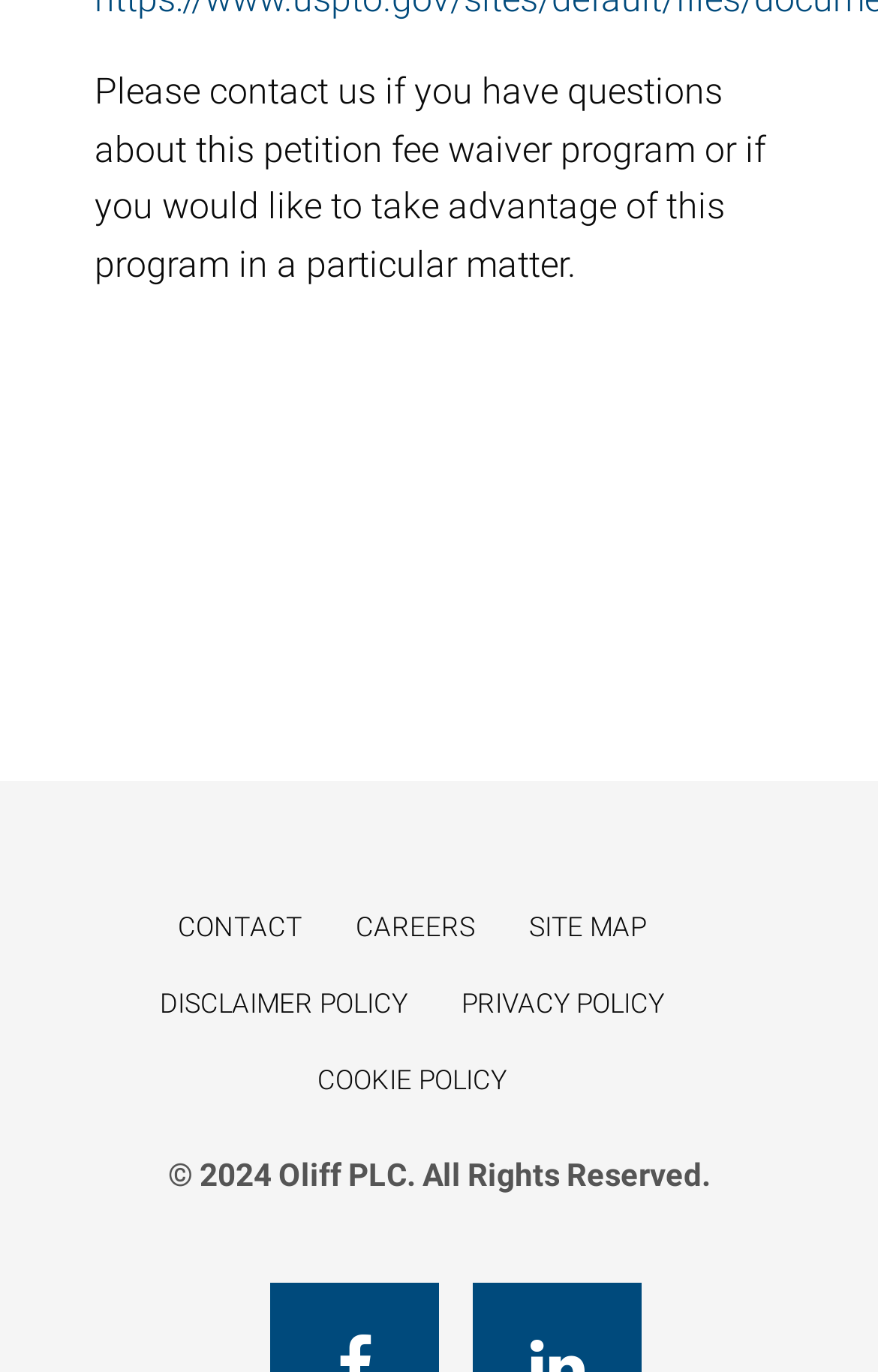What is the purpose of the petition fee waiver program? From the image, respond with a single word or brief phrase.

To help with questions or take advantage of the program